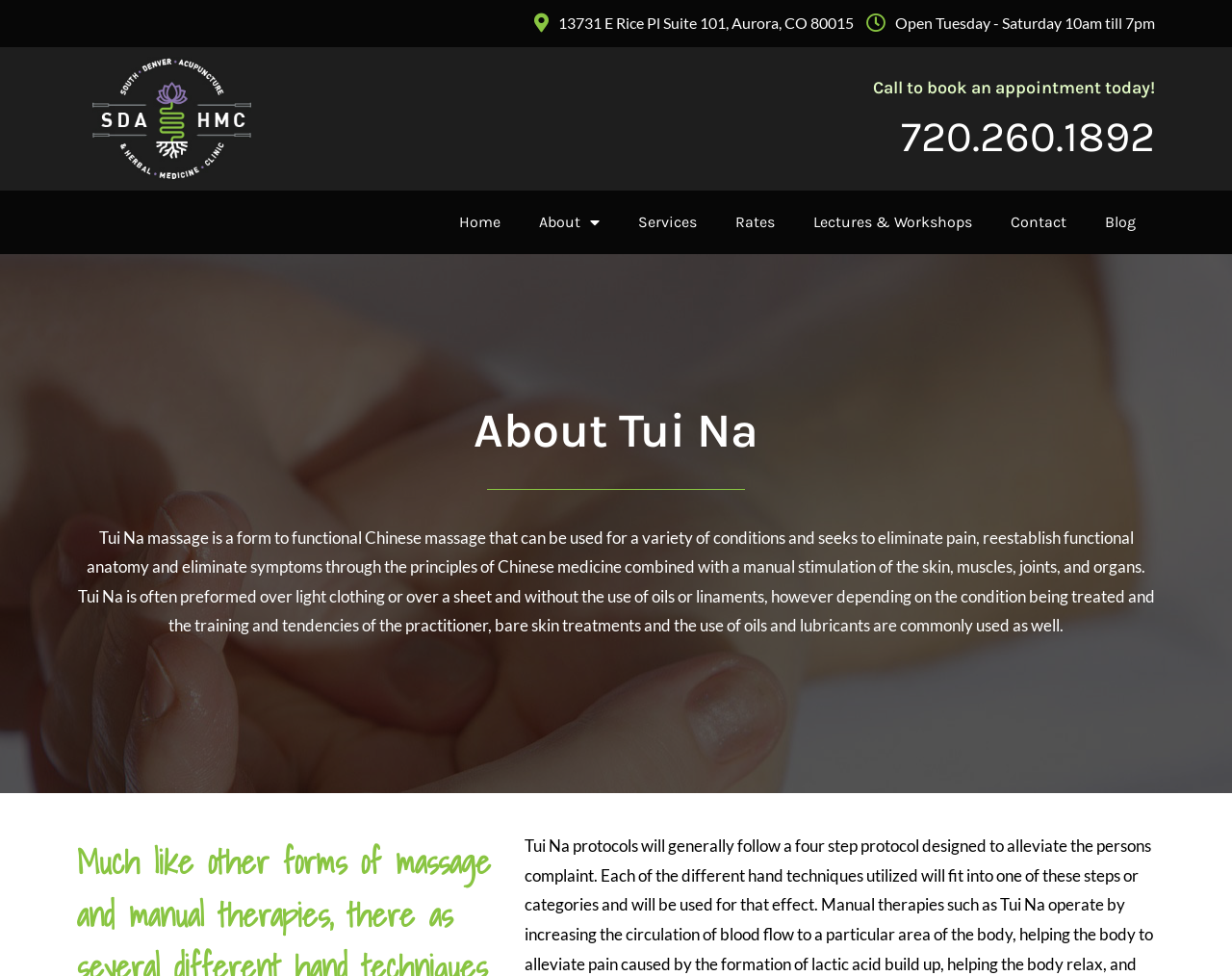What is the purpose of Tui Na massage?
Give a comprehensive and detailed explanation for the question.

I found the purpose of Tui Na massage by reading the static text element that describes Tui Na massage, which mentions its goals of eliminating pain and reestablishing functional anatomy.